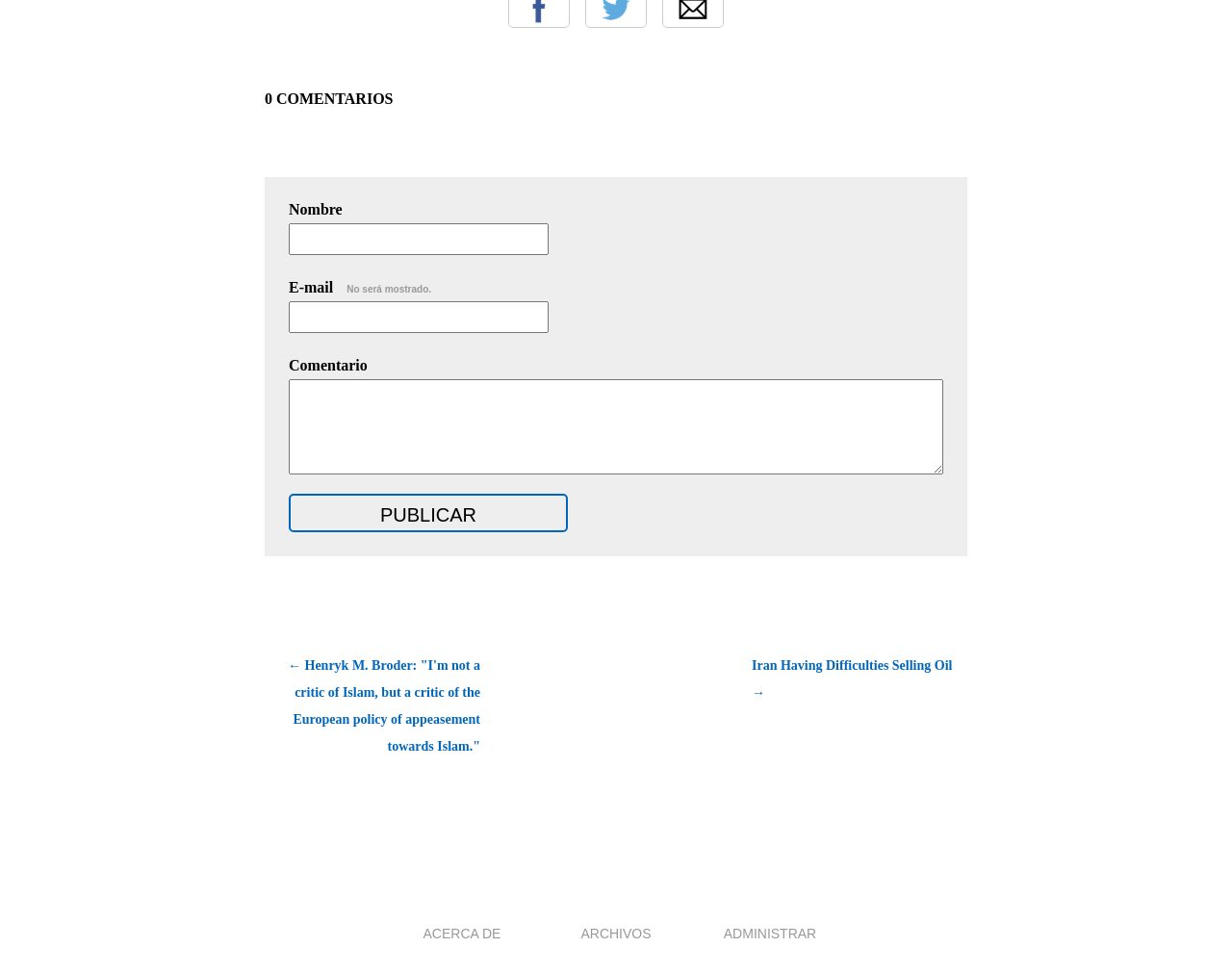Pinpoint the bounding box coordinates of the element you need to click to execute the following instruction: "Type a comment". The bounding box should be represented by four float numbers between 0 and 1, in the format [left, top, right, bottom].

[0.234, 0.389, 0.766, 0.487]